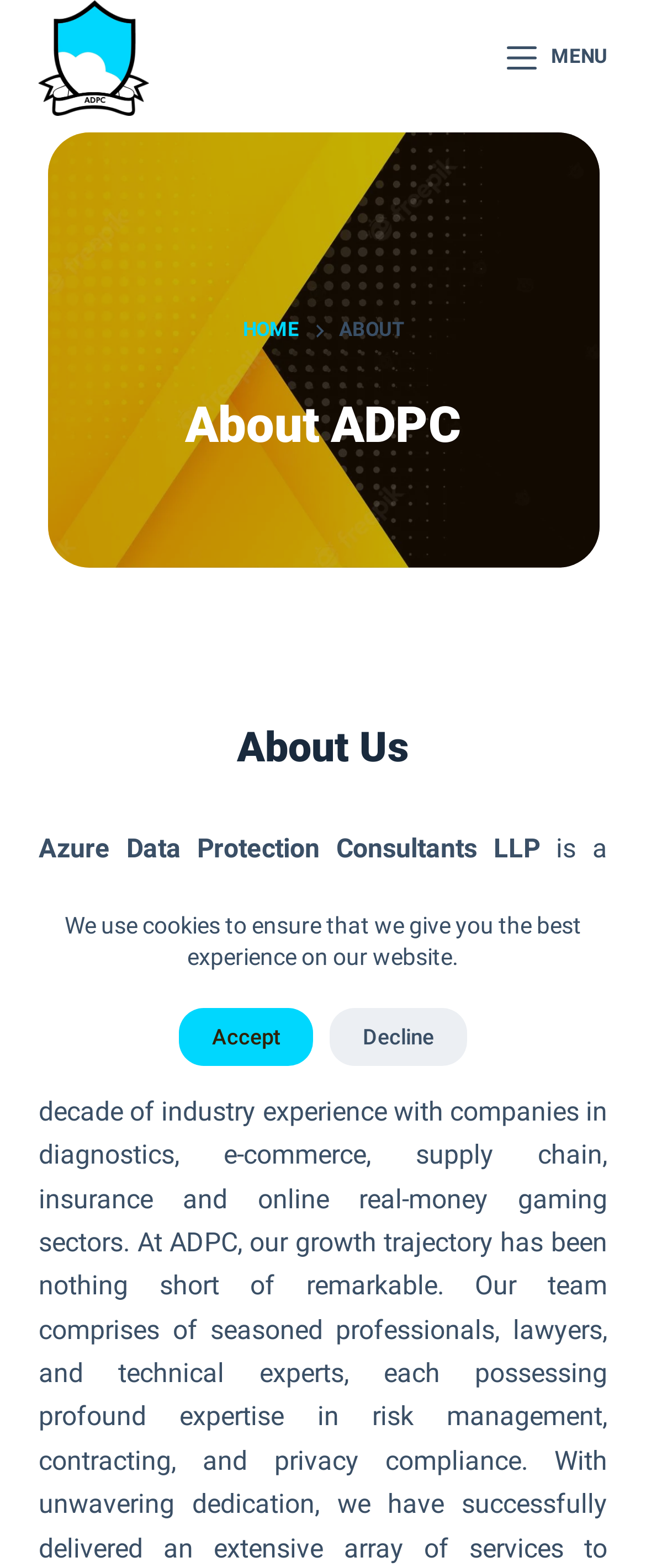Determine the bounding box for the UI element that matches this description: "alt="Azuredpc-Logo l"".

[0.06, 0.0, 0.231, 0.074]